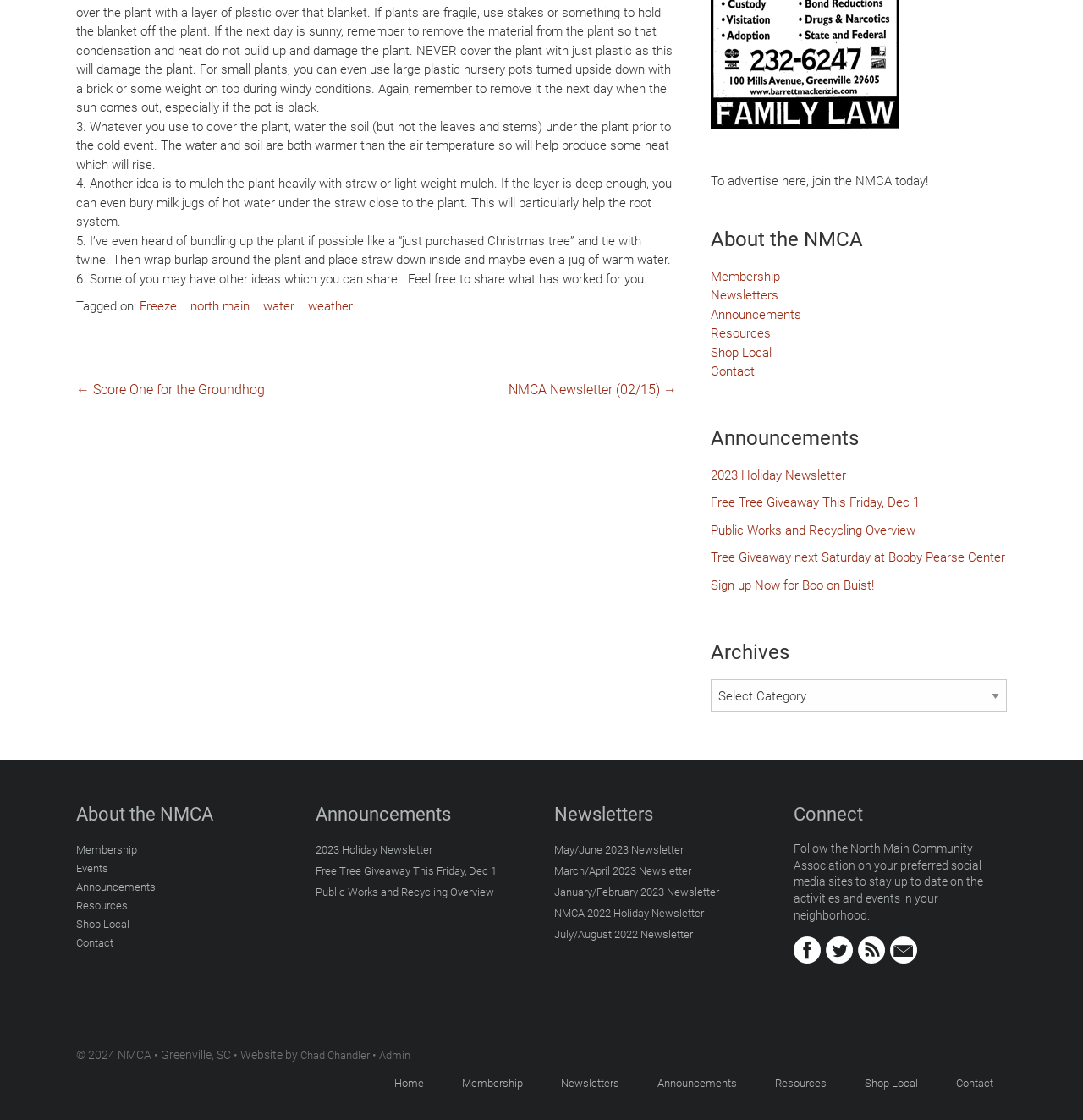Given the element description Resources, predict the bounding box coordinates for the UI element in the webpage screenshot. The format should be (top-left x, top-left y, bottom-right x, bottom-right y), and the values should be between 0 and 1.

[0.656, 0.291, 0.712, 0.305]